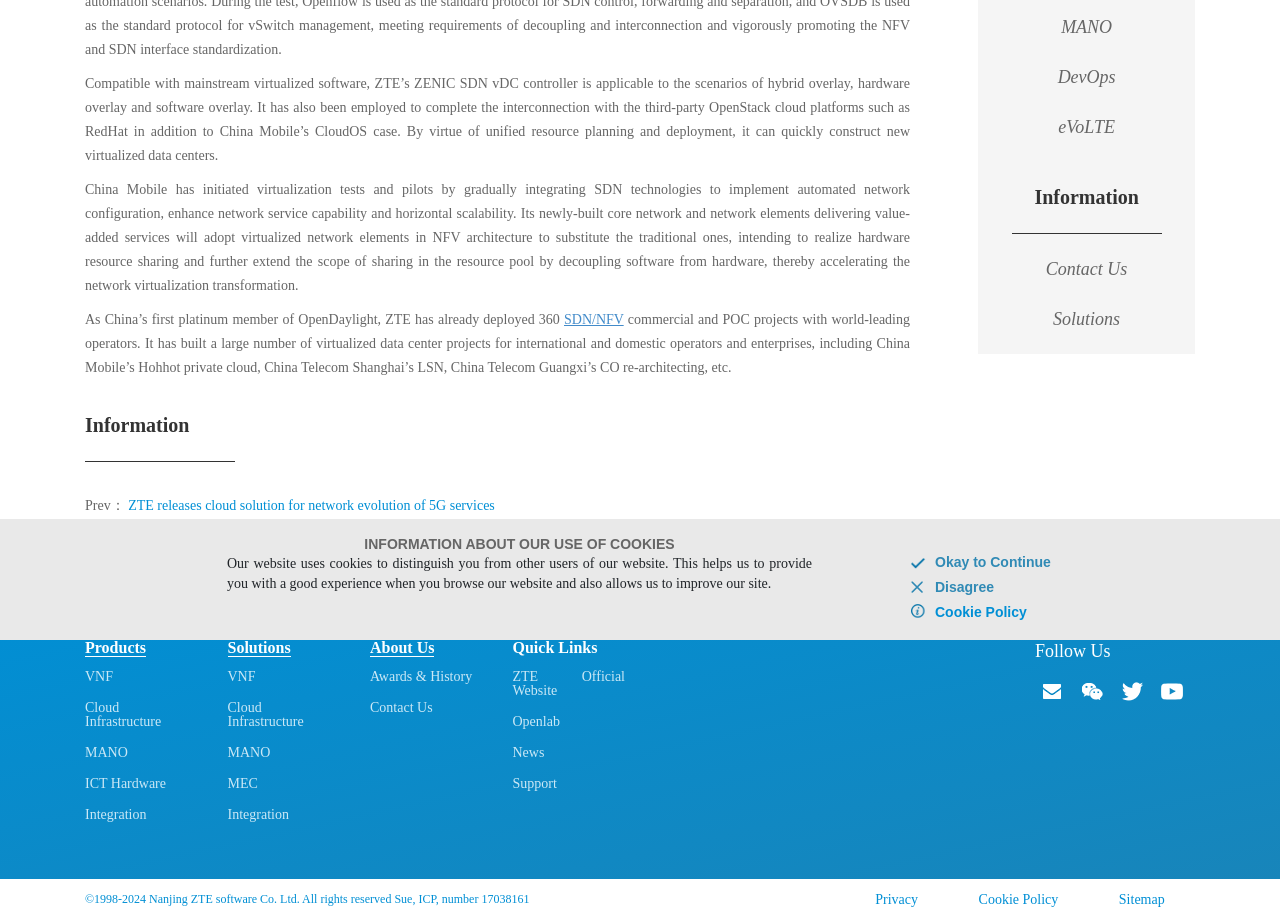Using the webpage screenshot, locate the HTML element that fits the following description and provide its bounding box: "MEC".

[0.178, 0.844, 0.201, 0.861]